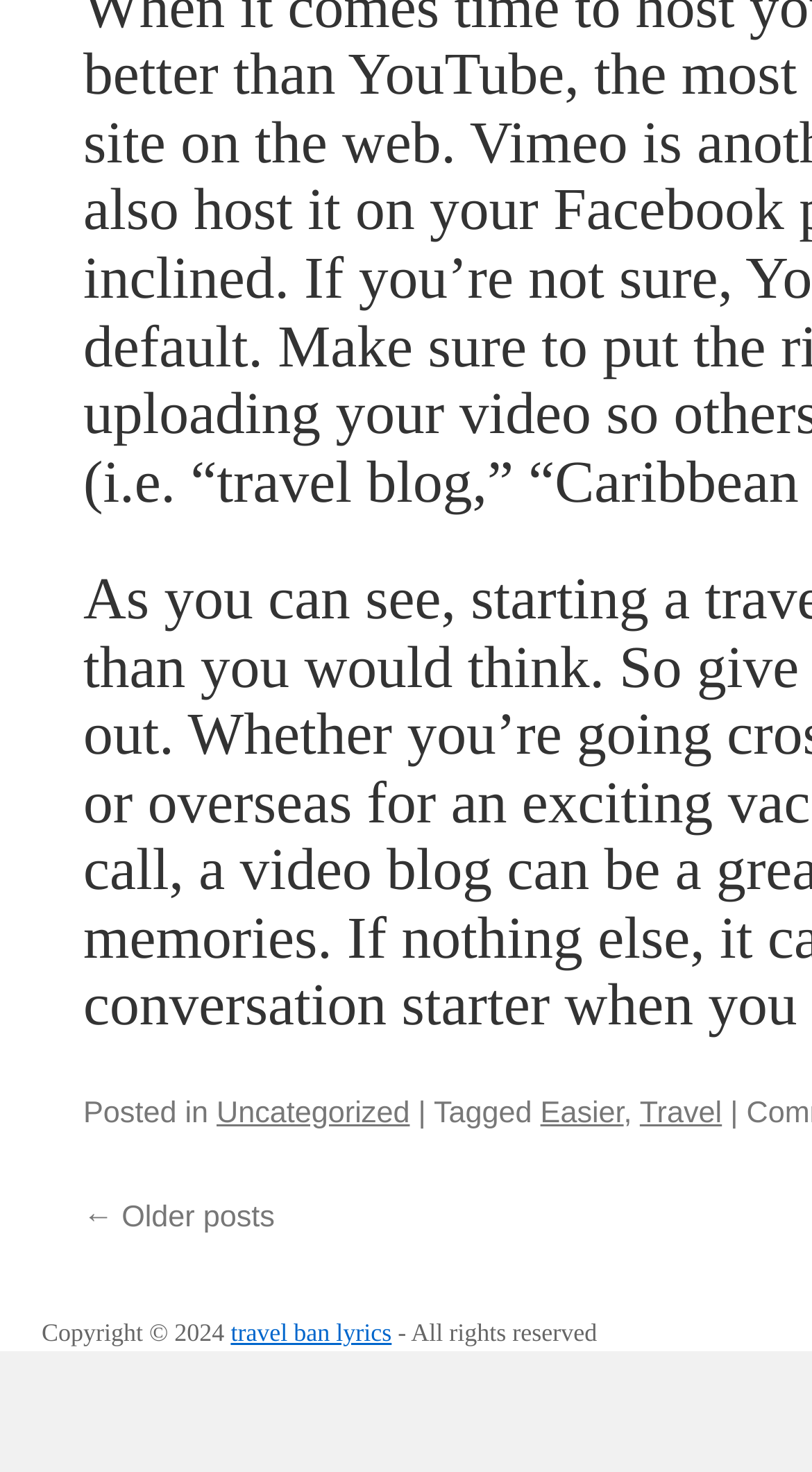Find the bounding box of the UI element described as follows: "travel ban lyrics".

[0.284, 0.949, 0.482, 0.969]